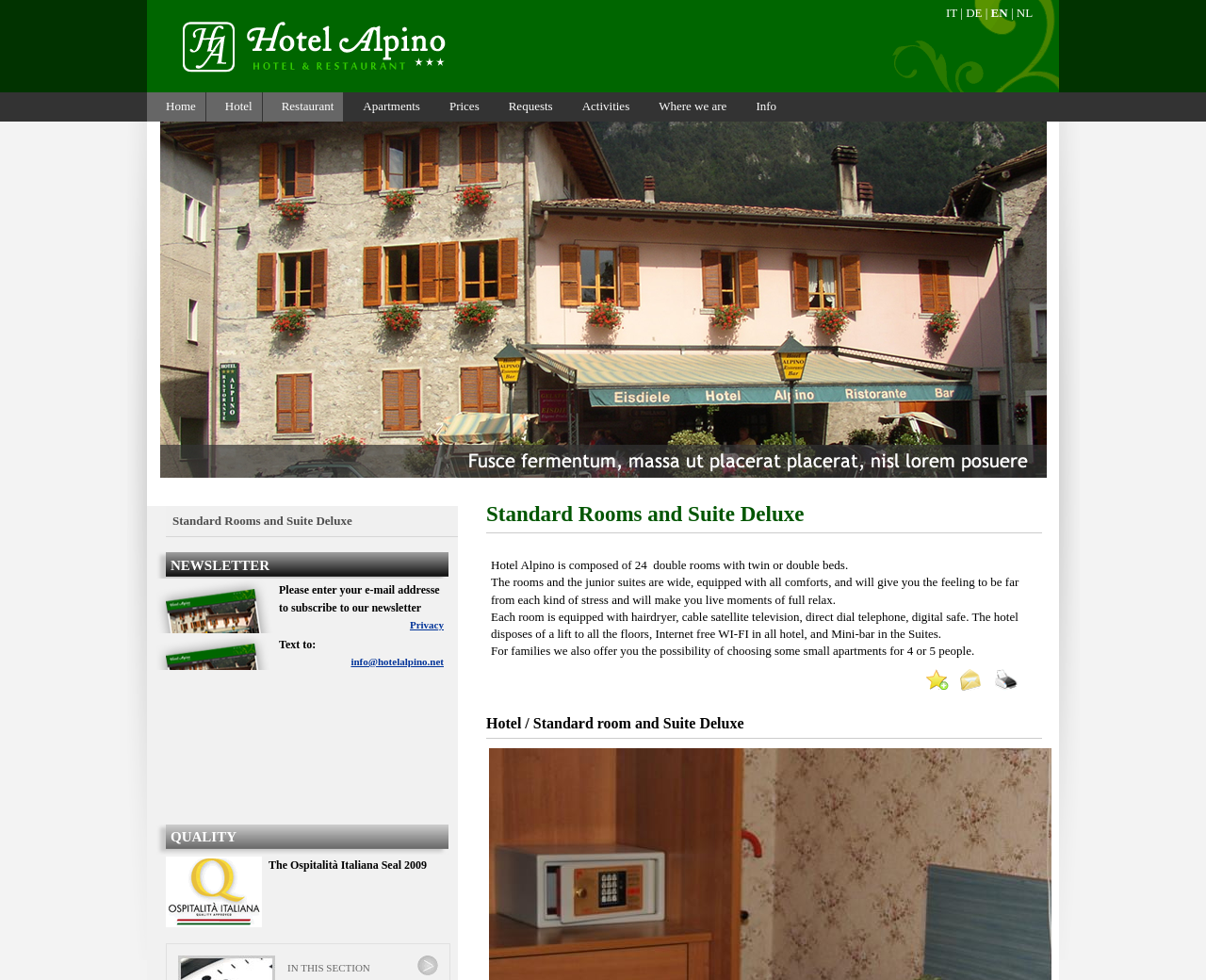Provide the bounding box coordinates of the HTML element described by the text: "Send page". The coordinates should be in the format [left, top, right, bottom] with values between 0 and 1.

[0.796, 0.683, 0.816, 0.706]